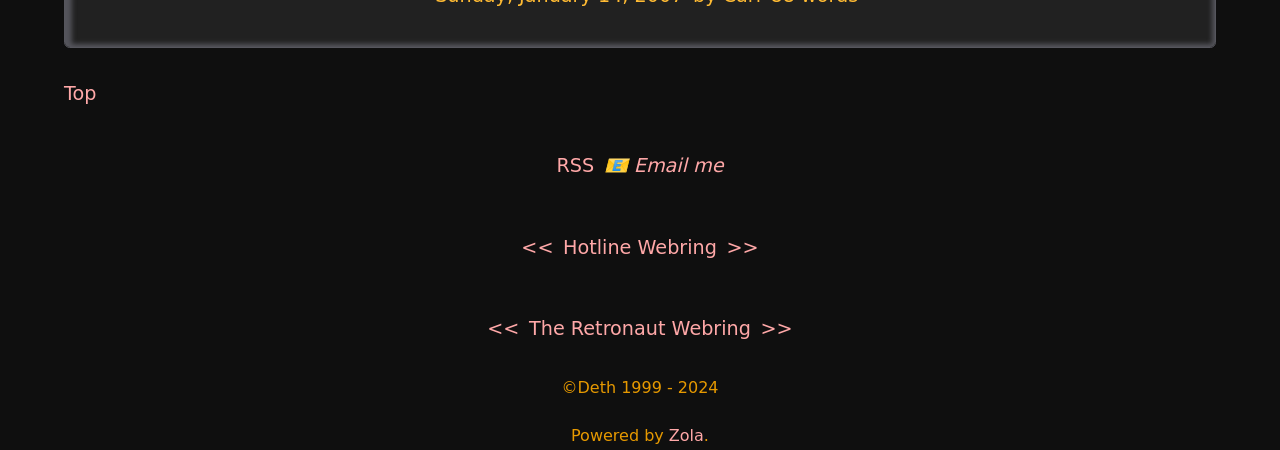Kindly provide the bounding box coordinates of the section you need to click on to fulfill the given instruction: "Enter your comment in the 'Comment' field".

None